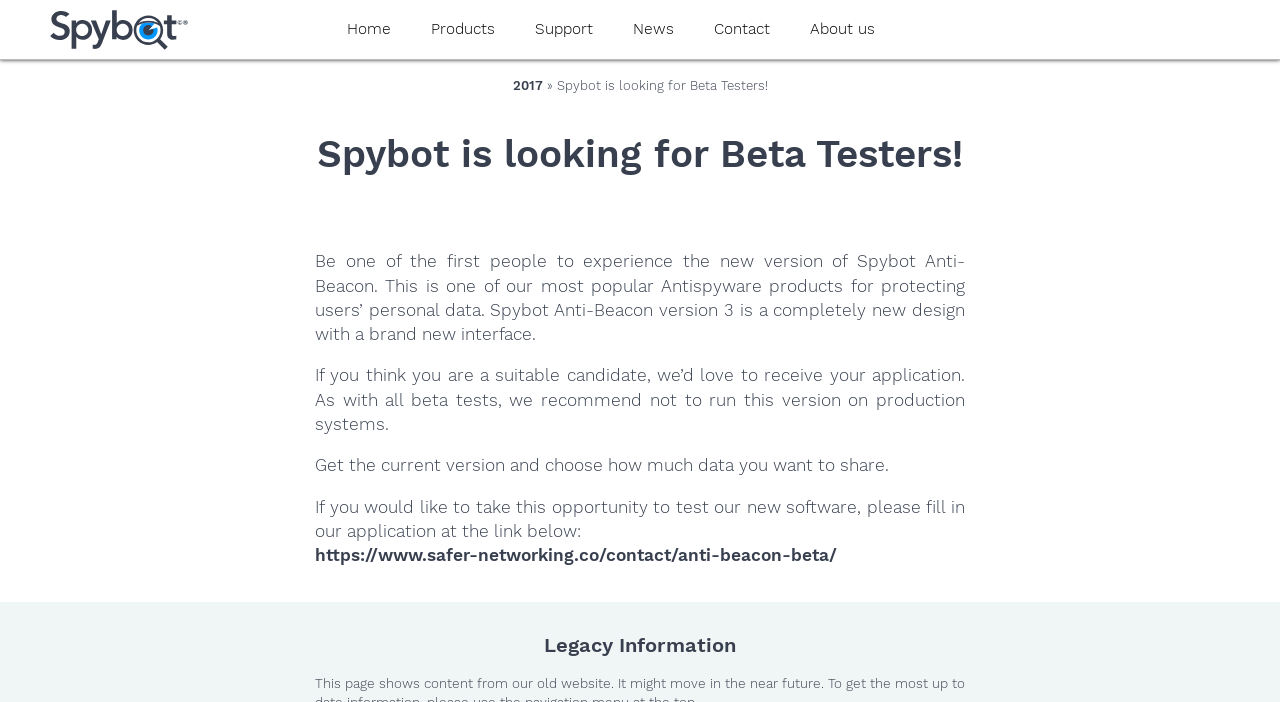What is the section below 'Spybot is looking for Beta Testers!' about?
Using the image, give a concise answer in the form of a single word or short phrase.

Legacy Information